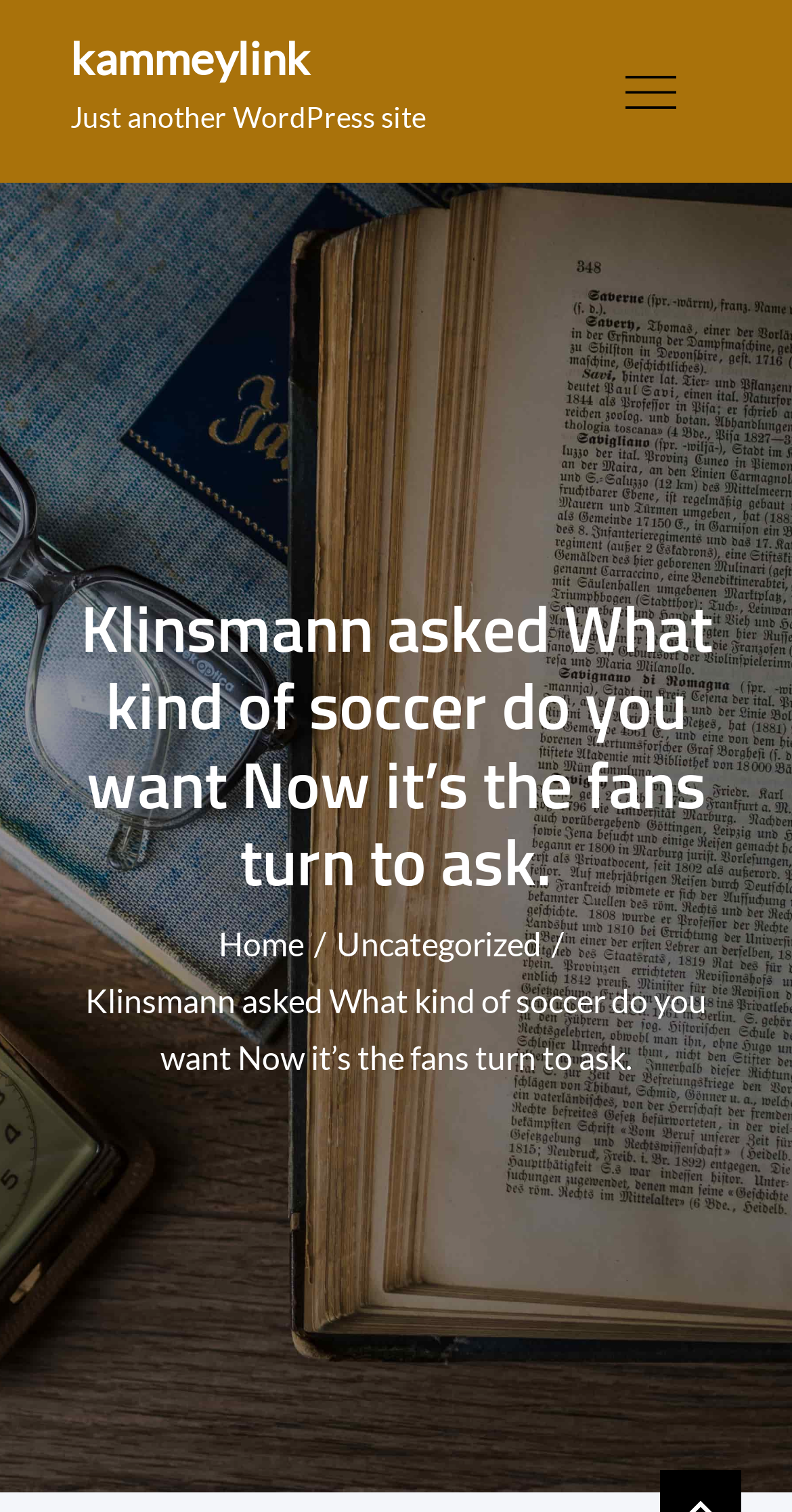Identify the main heading of the webpage and provide its text content.

Klinsmann asked What kind of soccer do you want Now it’s the fans turn to ask.